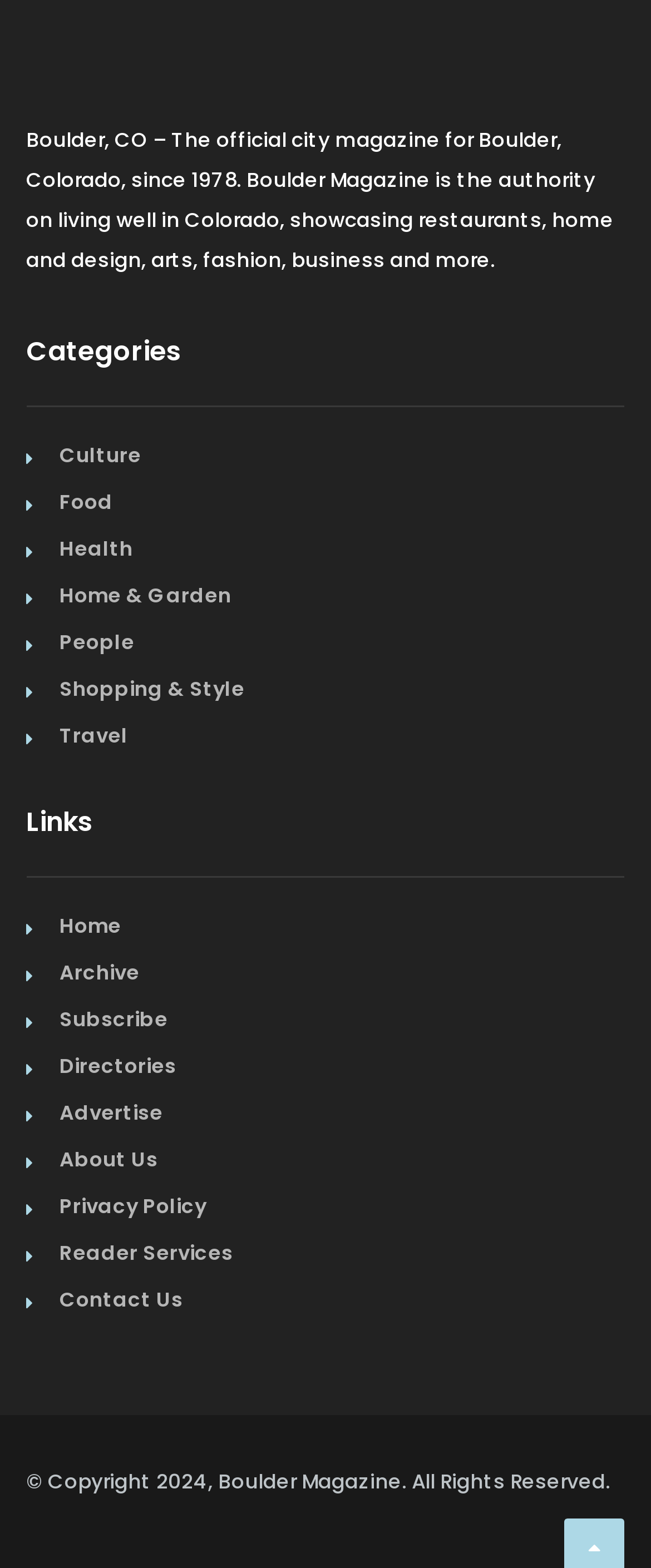What is the purpose of the 'Subscribe' link?
Please answer the question with a detailed response using the information from the screenshot.

The 'Subscribe' link is likely used to allow users to subscribe to the magazine, possibly to receive regular updates or newsletters.